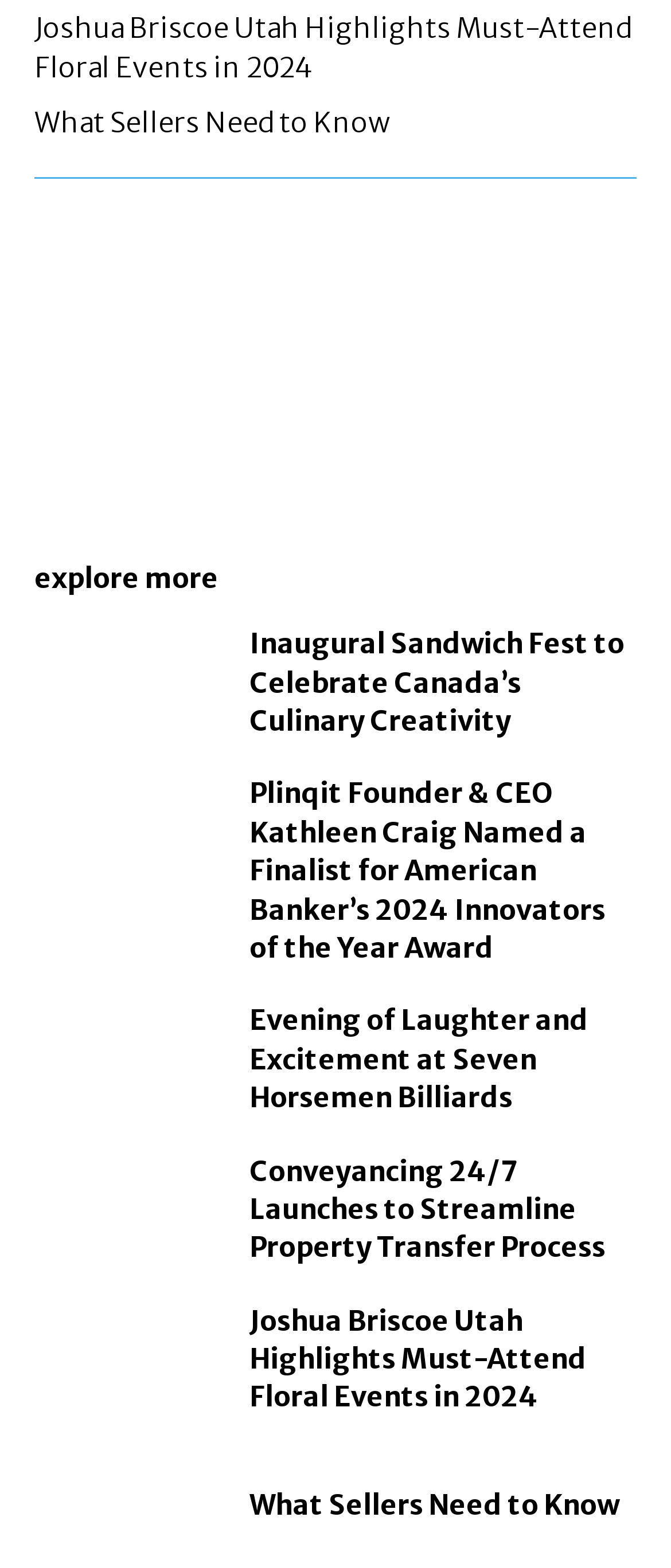Specify the bounding box coordinates of the area that needs to be clicked to achieve the following instruction: "read Joshua Briscoe Utah Highlights Must-Attend Floral Events in 2024".

[0.051, 0.006, 0.949, 0.055]